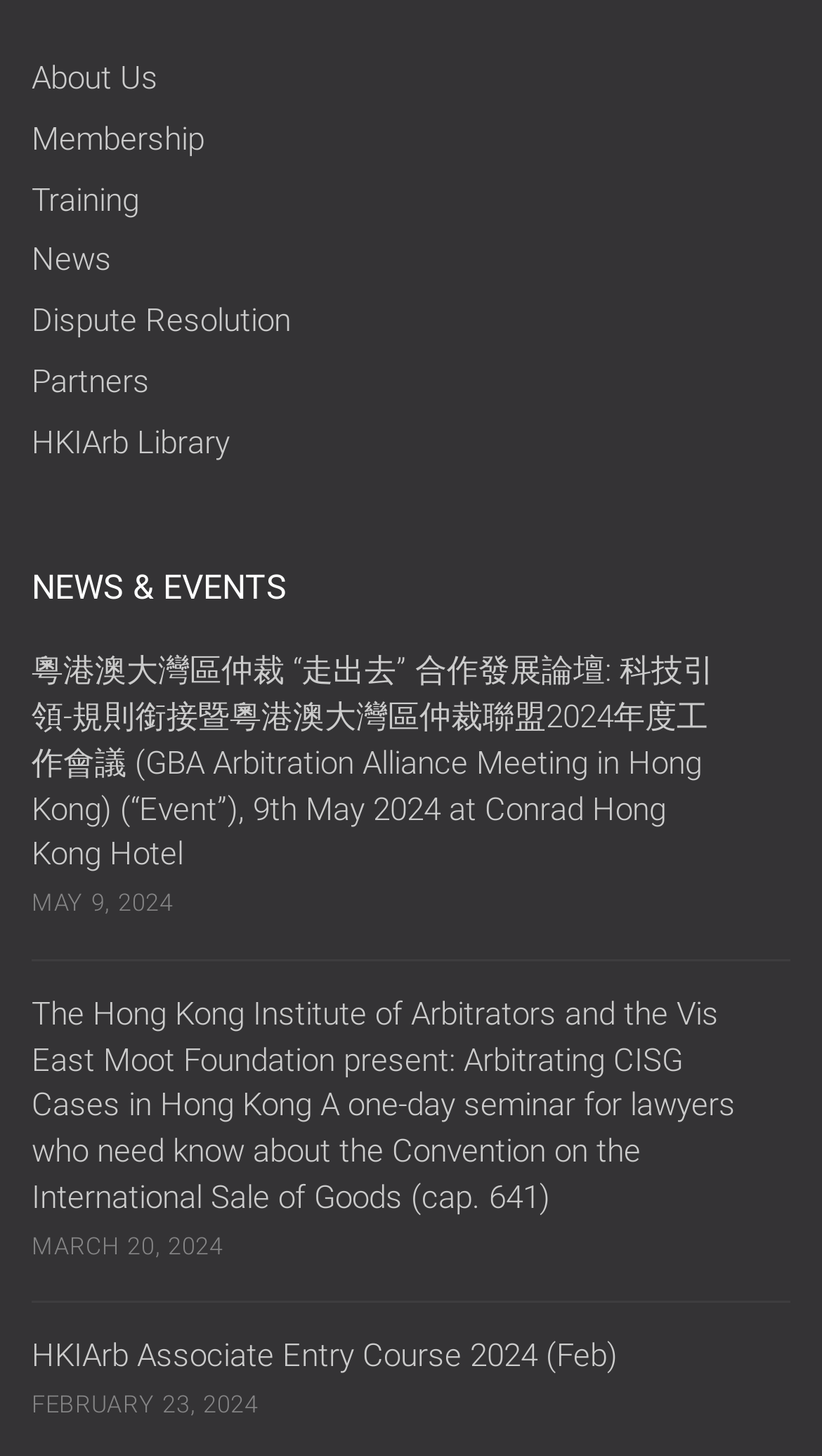Pinpoint the bounding box coordinates of the clickable area needed to execute the instruction: "view NEWS & EVENTS". The coordinates should be specified as four float numbers between 0 and 1, i.e., [left, top, right, bottom].

[0.038, 0.389, 0.962, 0.42]